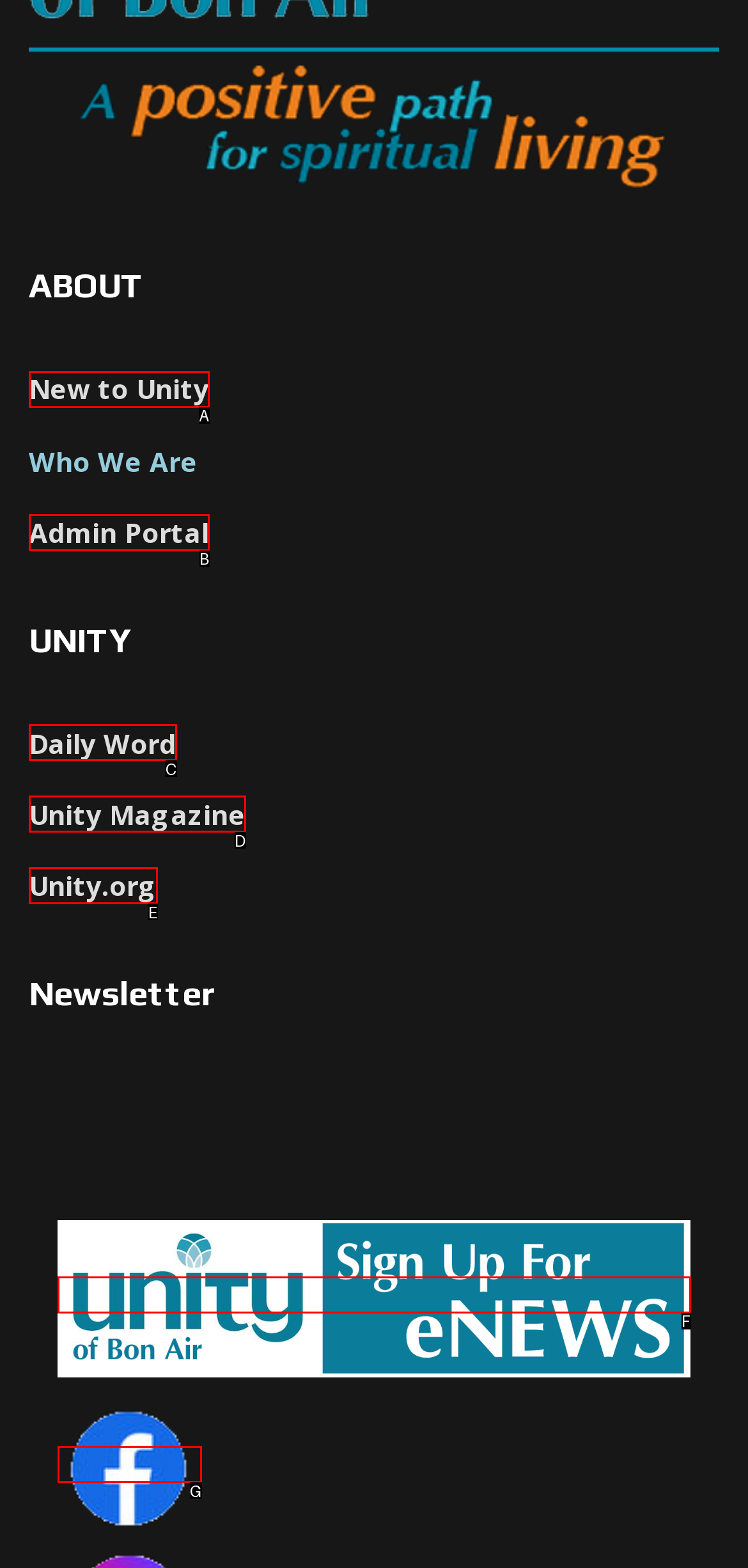Determine the option that best fits the description: New to Unity
Reply with the letter of the correct option directly.

A